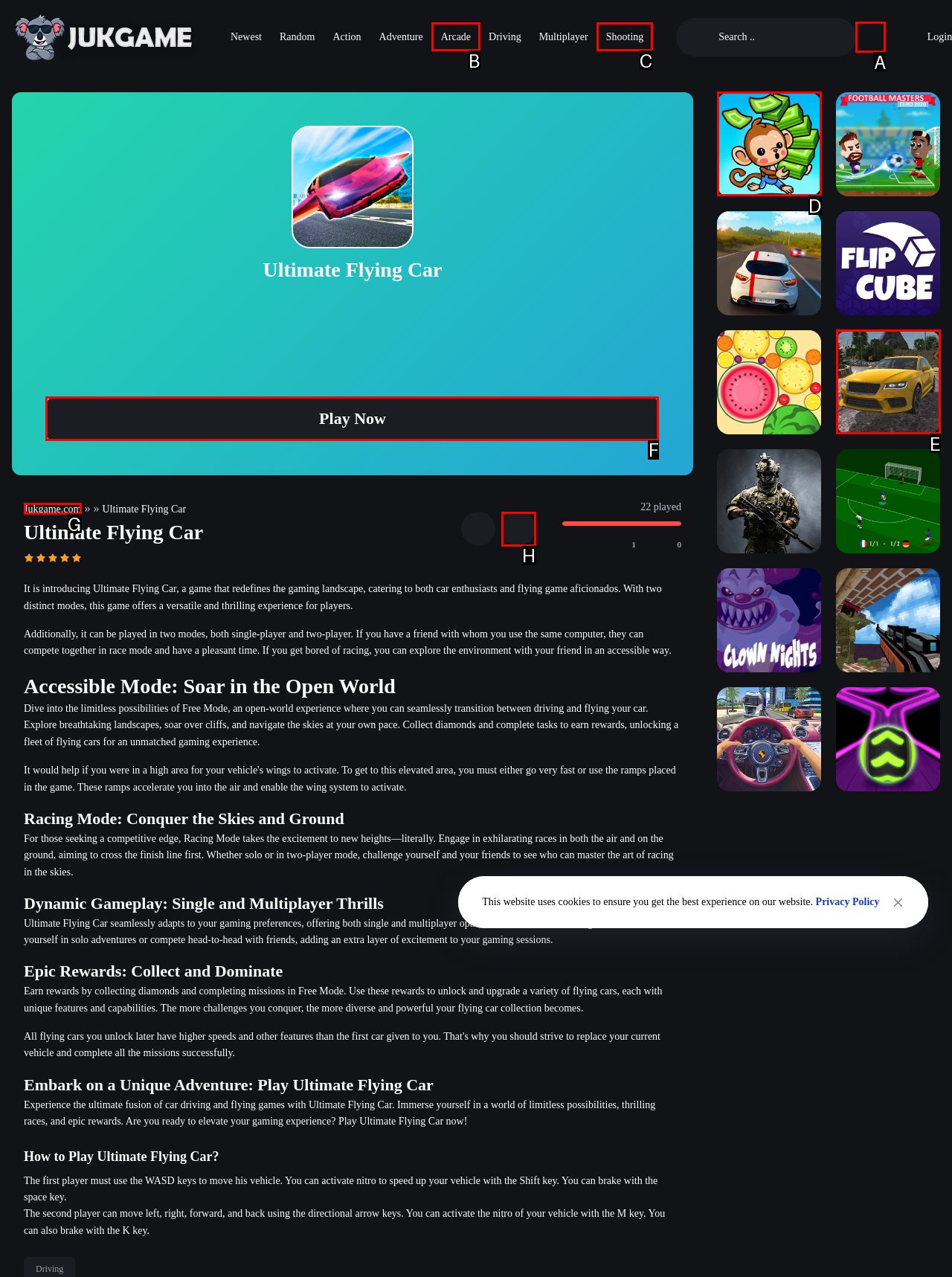Select the letter of the UI element that matches this task: Play Ultimate Flying Car
Provide the answer as the letter of the correct choice.

F